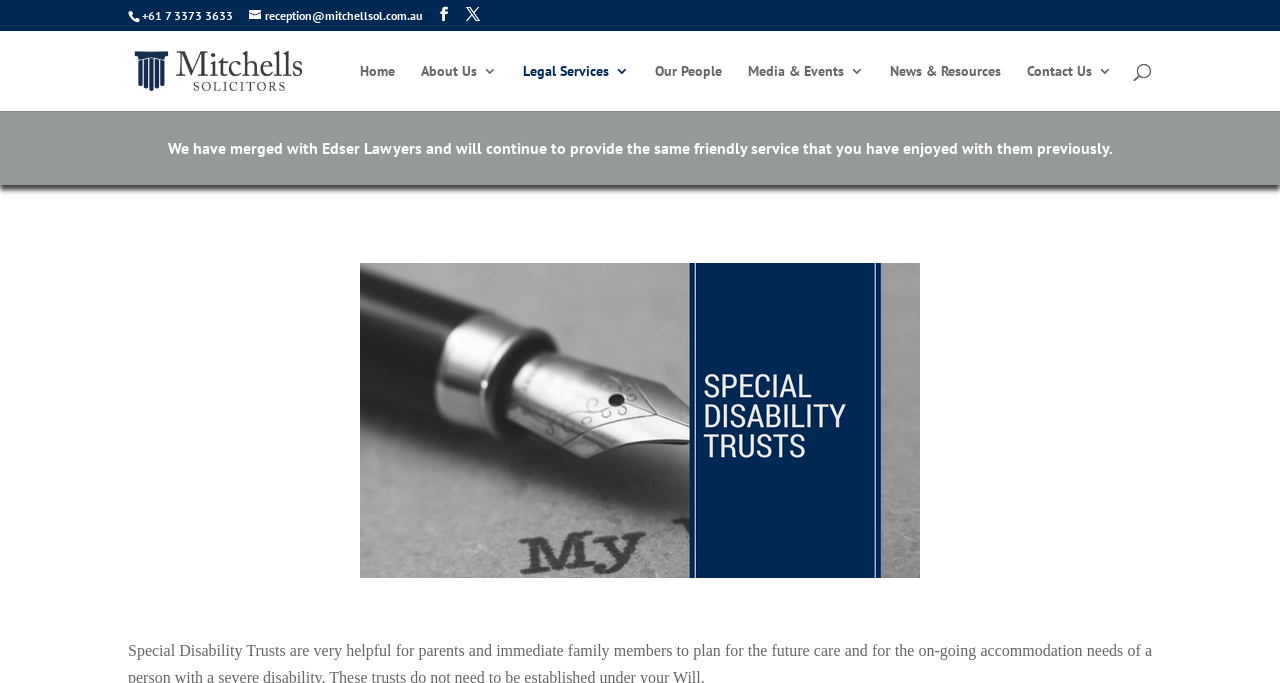Bounding box coordinates are given in the format (top-left x, top-left y, bottom-right x, bottom-right y). All values should be floating point numbers between 0 and 1. Provide the bounding box coordinate for the UI element described as: 2024Civil War

None